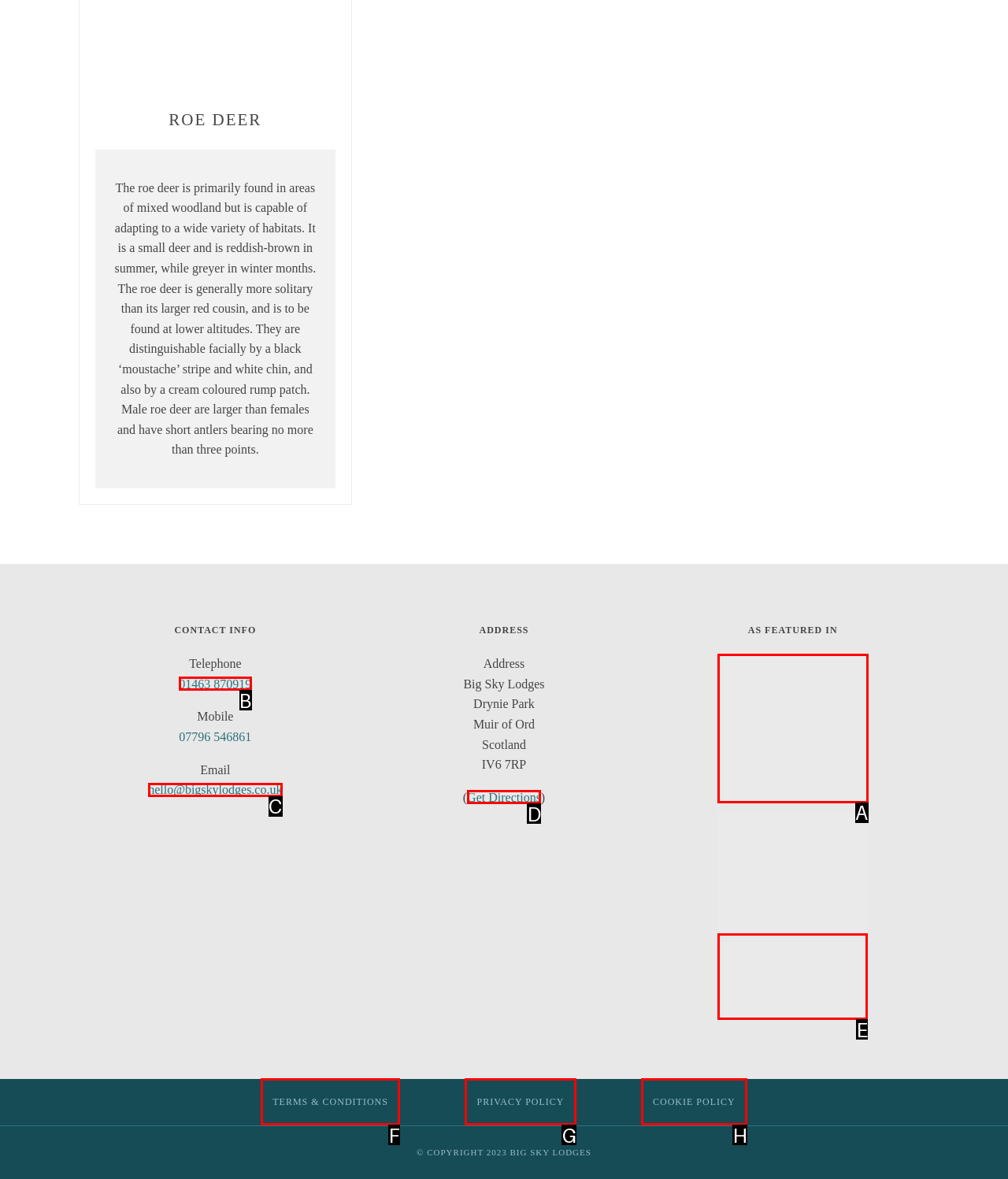What is the letter of the UI element you should click to Check the featured links? Provide the letter directly.

A